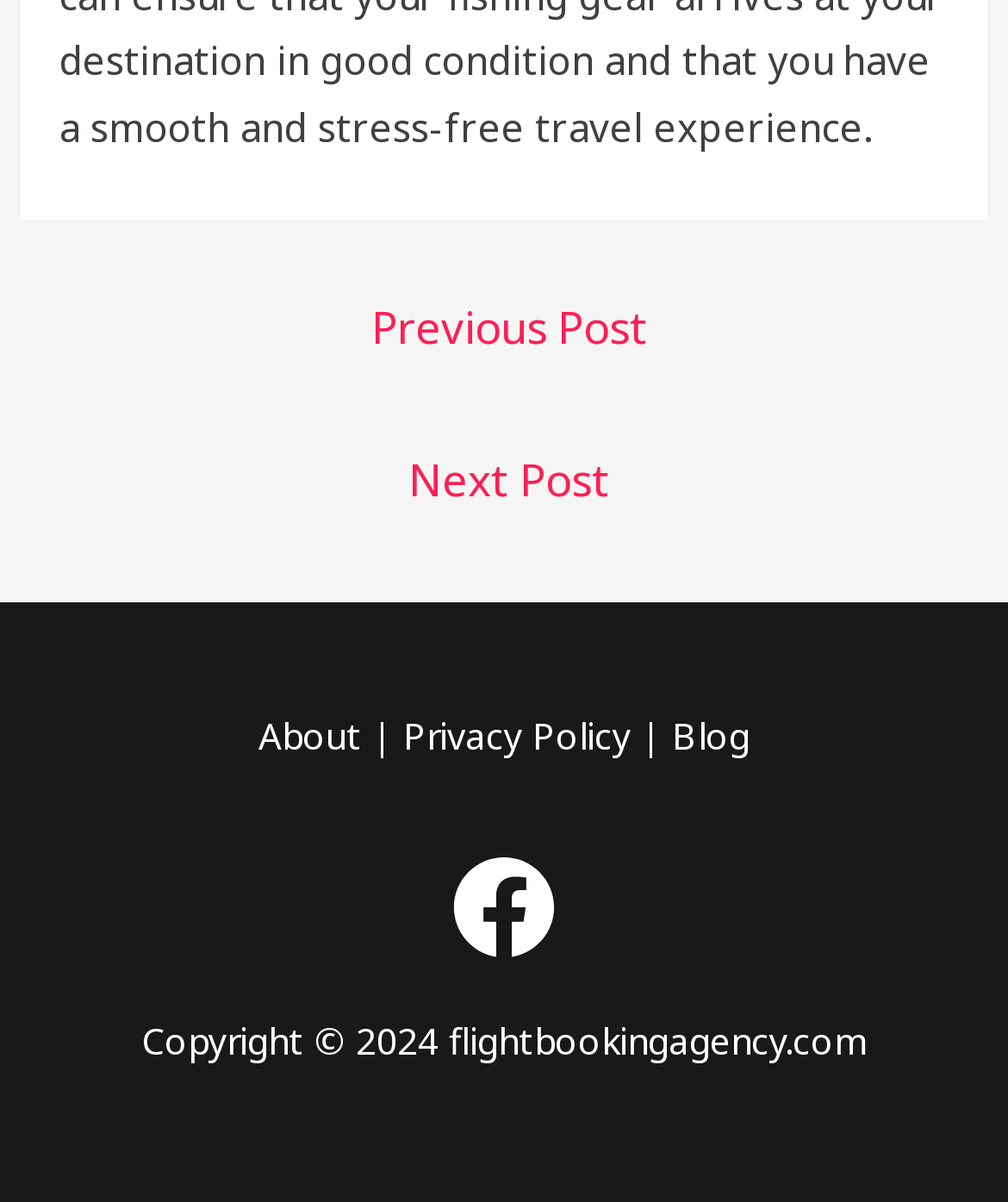How many links are available in the 'Footer Widget 1' section?
Respond with a short answer, either a single word or a phrase, based on the image.

Three